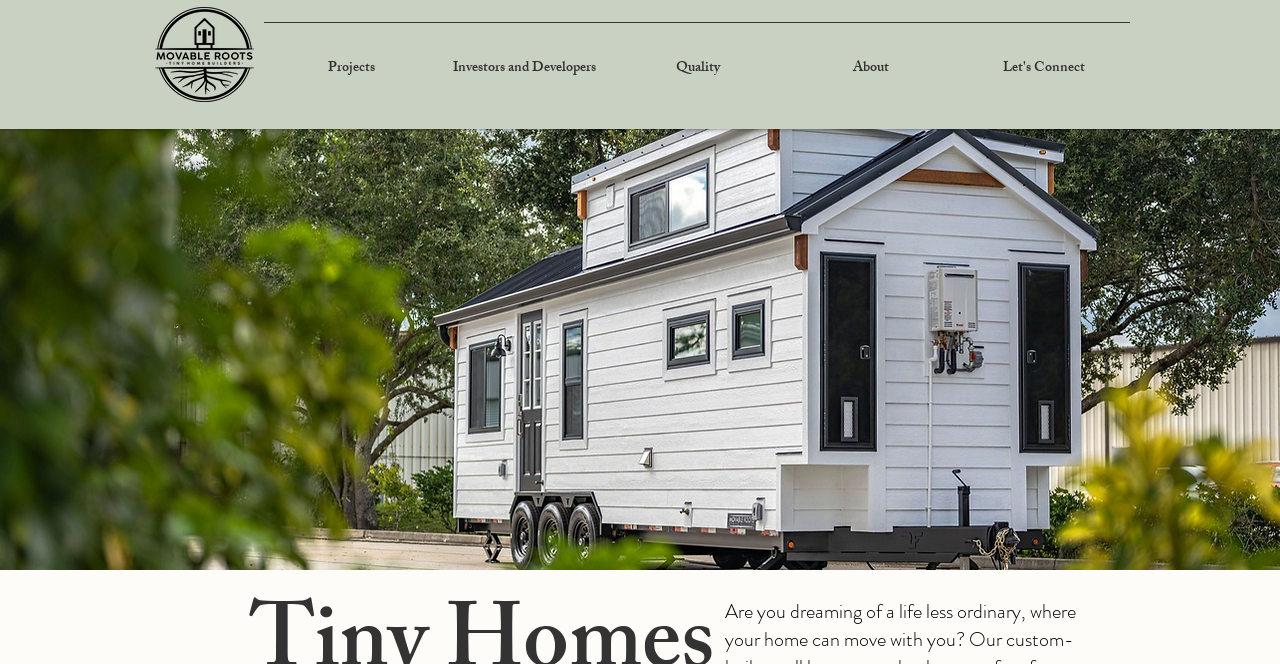Look at the image and write a detailed answer to the question: 
How can I contact the company?

The webpage does not provide a contact form or email address, but it does display a phone number, 321-600-4988, which suggests that the company can be contacted by calling this number.